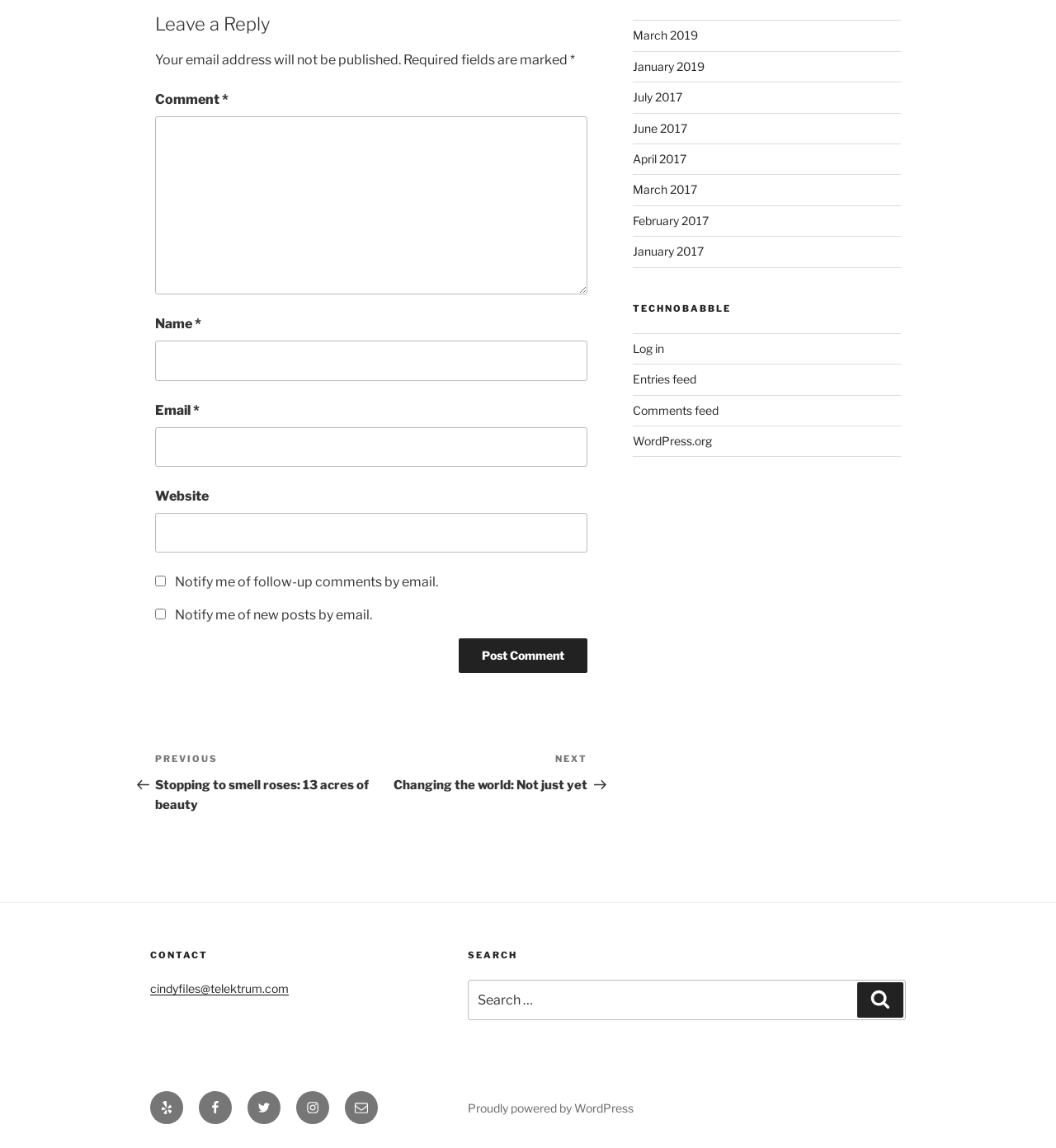Could you find the bounding box coordinates of the clickable area to complete this instruction: "Search for something"?

[0.443, 0.854, 0.858, 0.888]